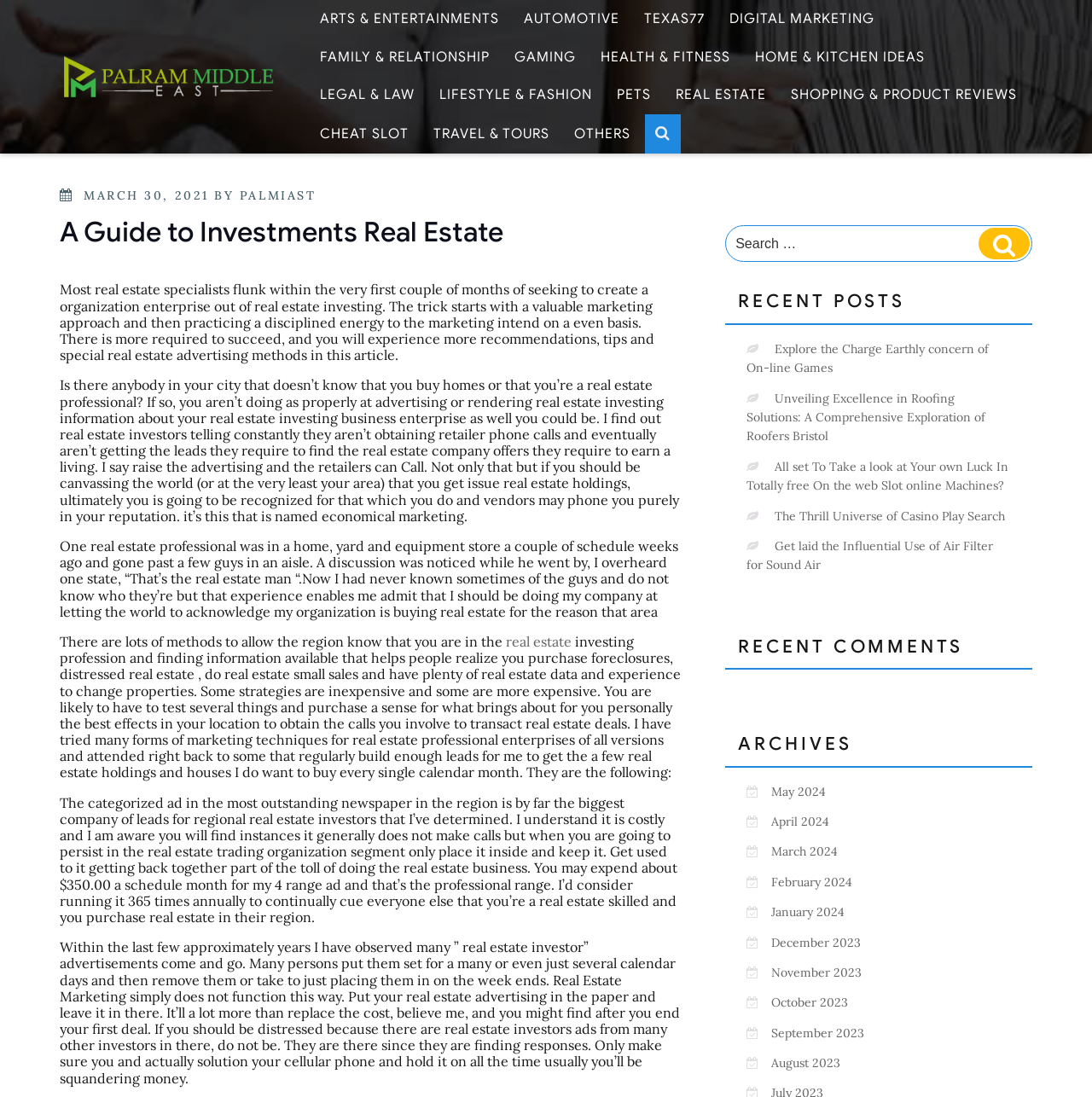Give a concise answer of one word or phrase to the question: 
What is the name of the website?

Palram Middle East